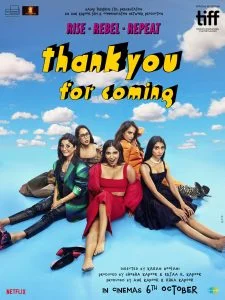What film festival is the movie associated with?
Could you answer the question in a detailed manner, providing as much information as possible?

The caption highlights the movie's presence at the Toronto International Film Festival (TIFF), indicating its artistic significance and association with the festival.